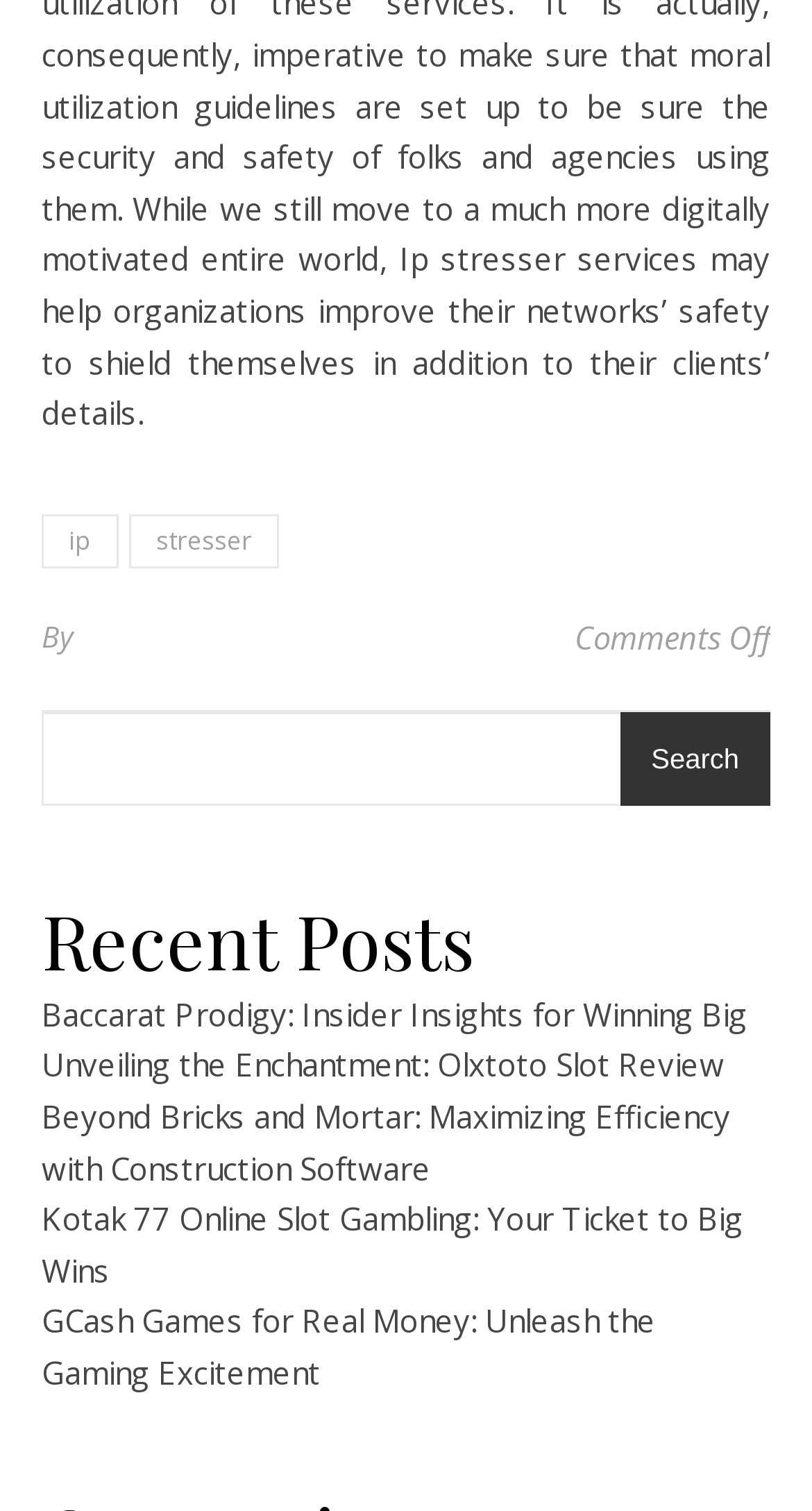Could you highlight the region that needs to be clicked to execute the instruction: "Check recent posts"?

[0.051, 0.588, 0.949, 0.654]